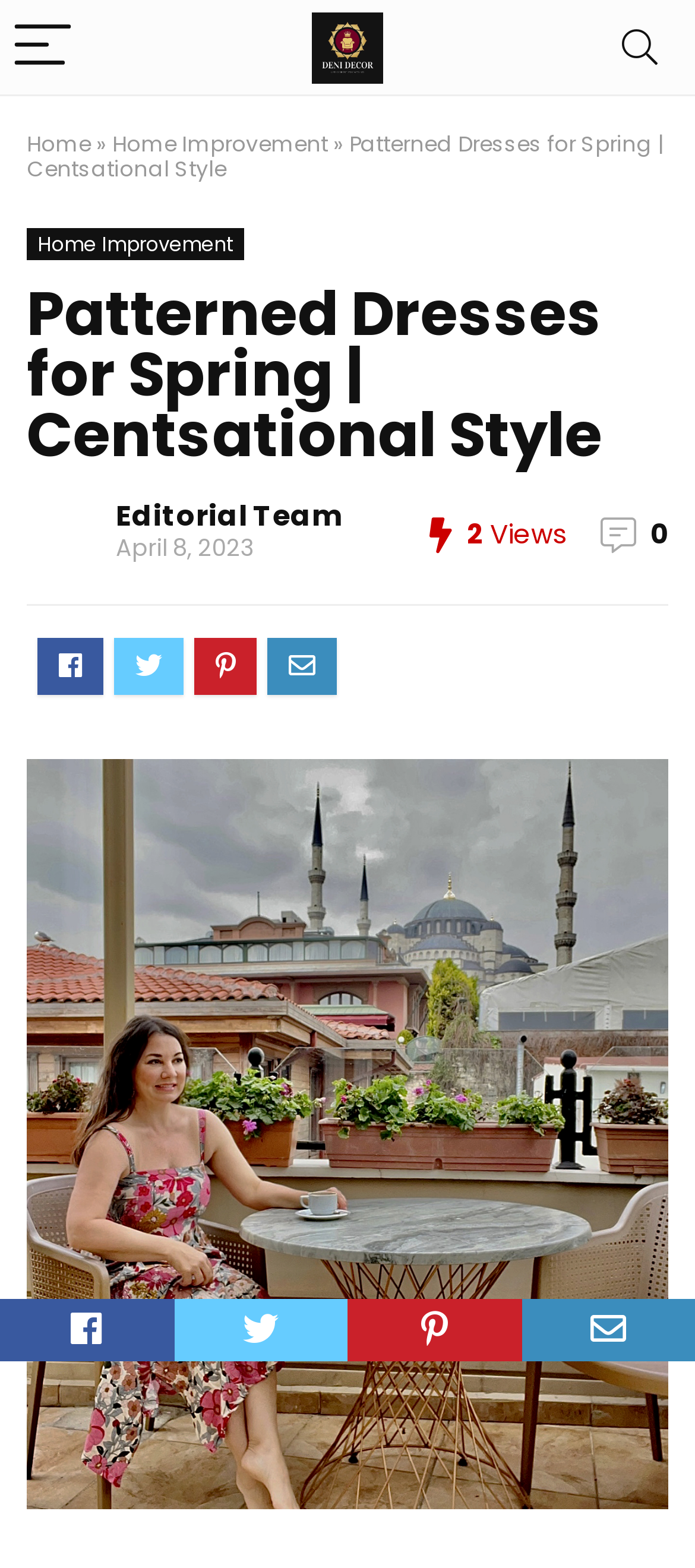Please locate the clickable area by providing the bounding box coordinates to follow this instruction: "Read the article about patterned dresses for spring".

[0.038, 0.181, 0.962, 0.297]